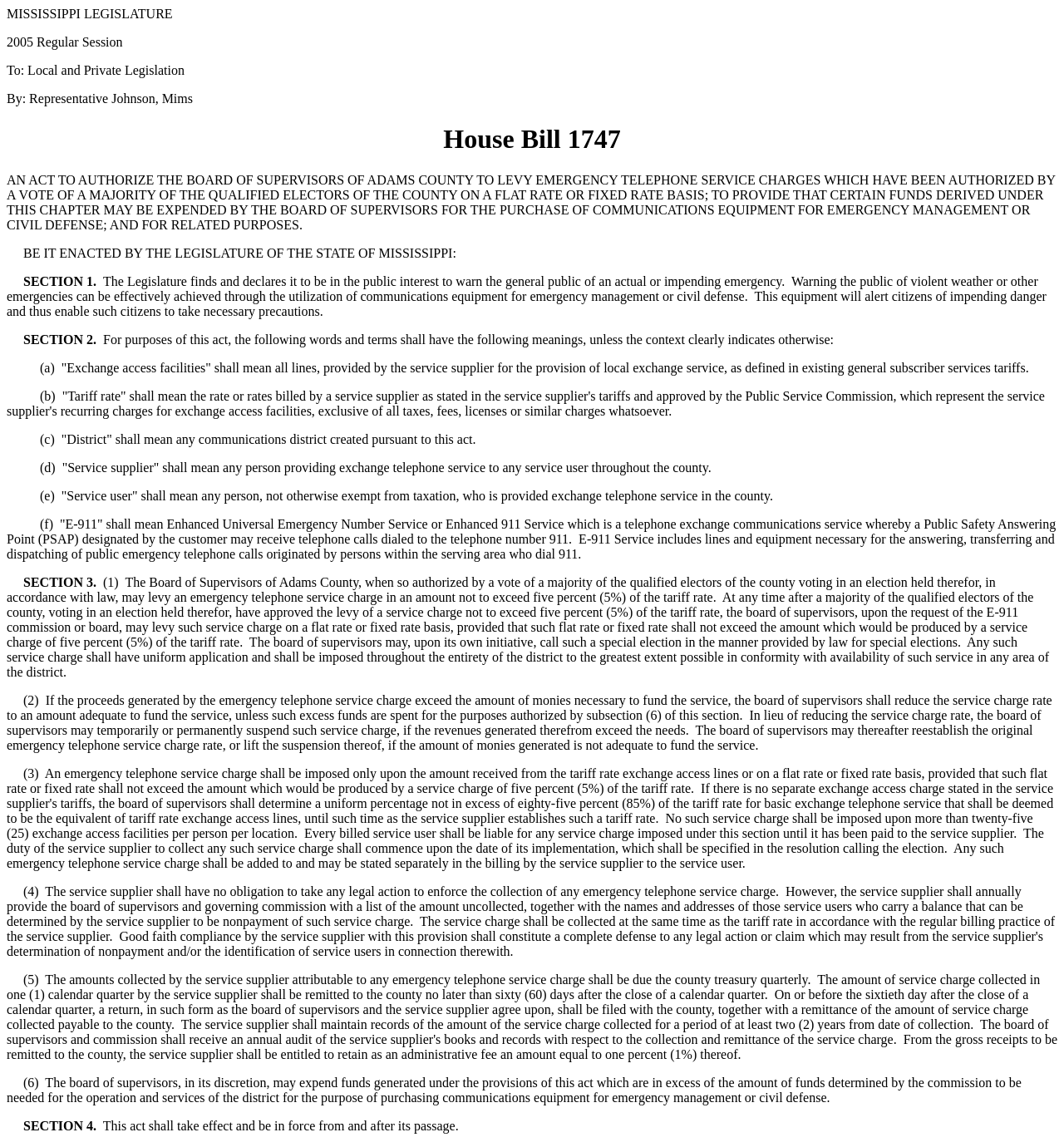Respond to the question below with a single word or phrase:
What is the maximum percentage of the tariff rate that can be levied as an emergency telephone service charge?

5%